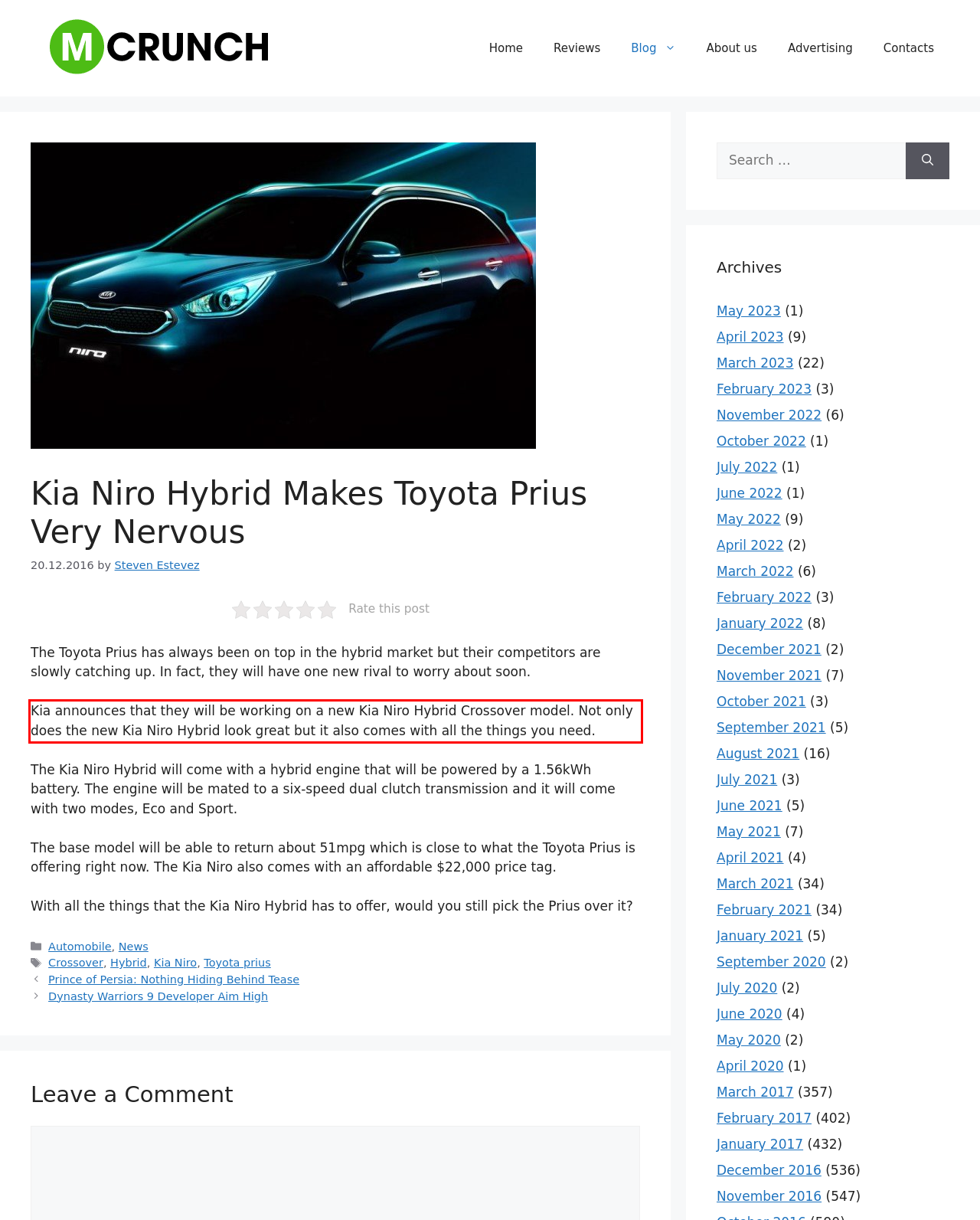Within the screenshot of a webpage, identify the red bounding box and perform OCR to capture the text content it contains.

Kia announces that they will be working on a new Kia Niro Hybrid Crossover model. Not only does the new Kia Niro Hybrid look great but it also comes with all the things you need.